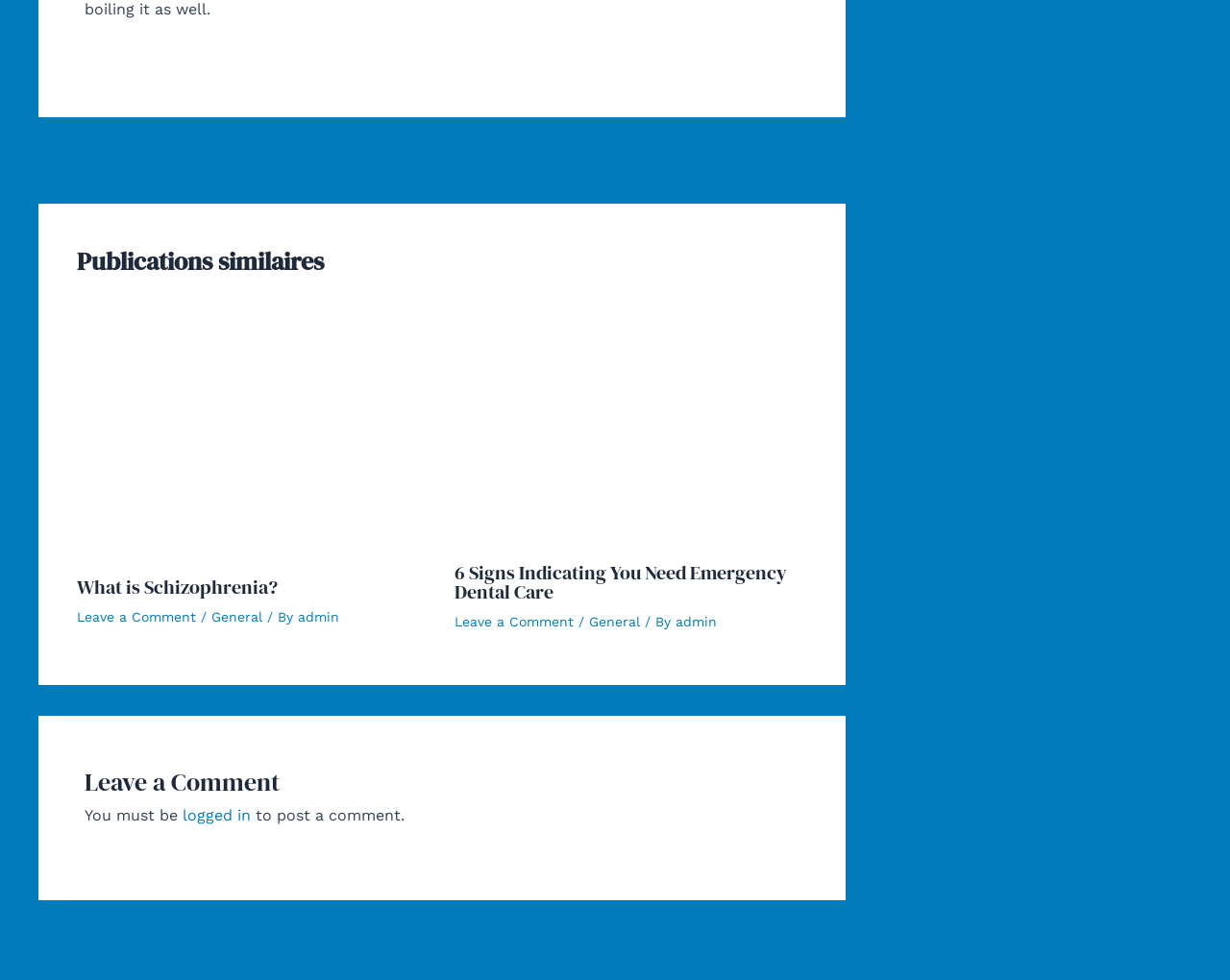Pinpoint the bounding box coordinates of the clickable area needed to execute the instruction: "Read more about What is Schizophrenia?". The coordinates should be specified as four float numbers between 0 and 1, i.e., [left, top, right, bottom].

[0.062, 0.435, 0.35, 0.454]